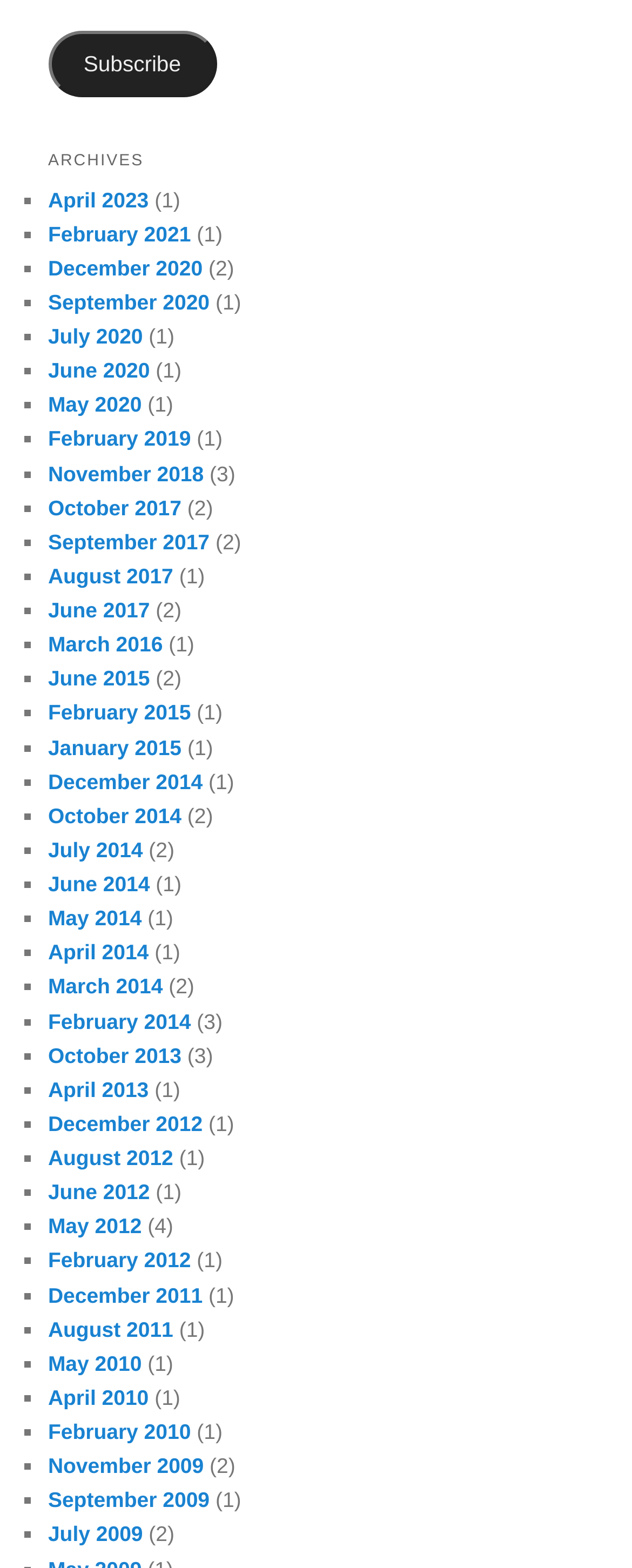Determine the bounding box coordinates in the format (top-left x, top-left y, bottom-right x, bottom-right y). Ensure all values are floating point numbers between 0 and 1. Identify the bounding box of the UI element described by: February 2021

[0.076, 0.141, 0.302, 0.157]